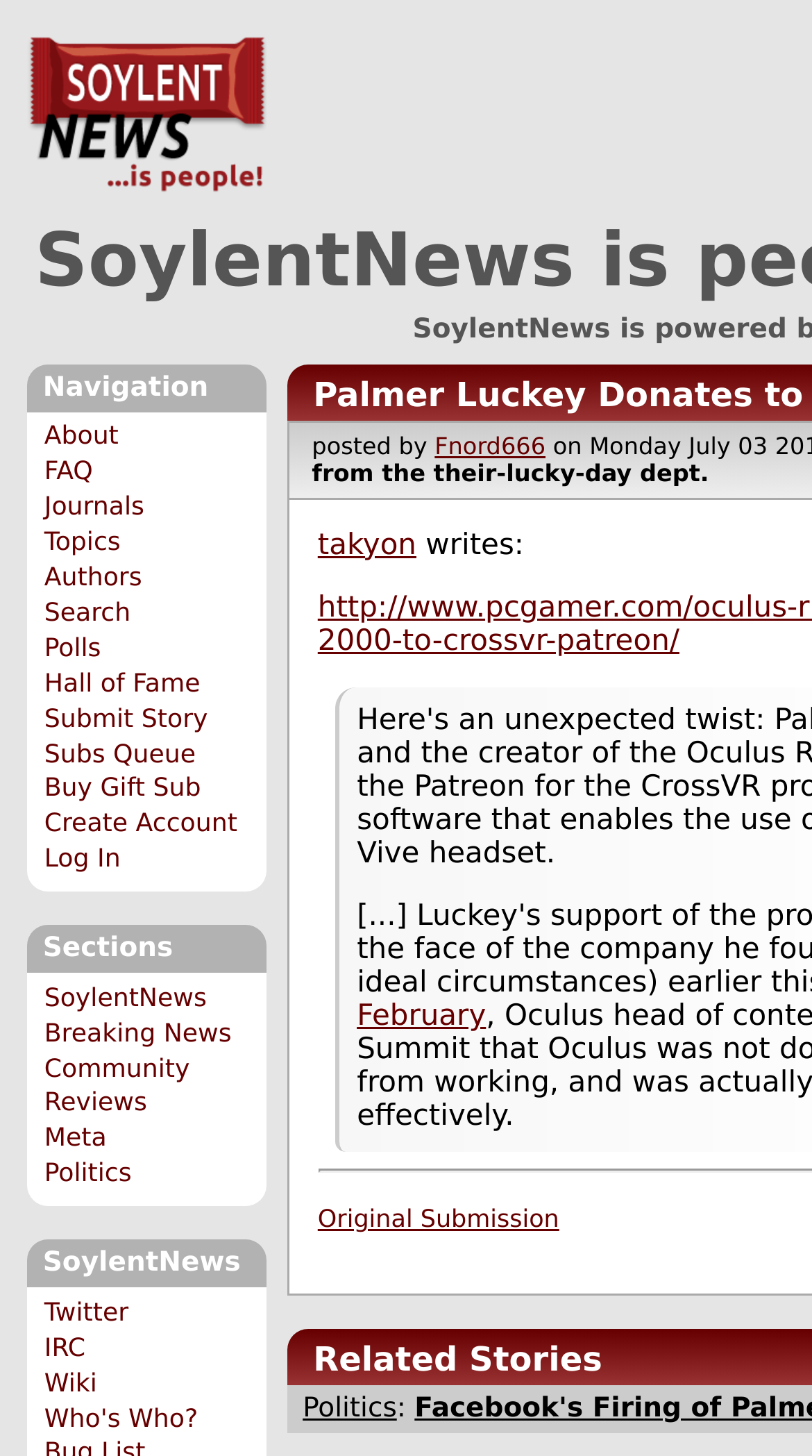Provide a thorough description of the webpage you see.

The webpage appears to be an article page on a news website called SoylentNews. At the top left, there is a link to the website's homepage, "SoylentNews". Below it, there is a navigation section with multiple links, including "About", "FAQ", "Journals", and others, which are aligned horizontally and take up a significant portion of the top section of the page.

Further down, there is a section labeled "Sections" with links to different categories, such as "Breaking News", "Community Reviews", and "Politics". Below this section, there is another section with links to the website's social media profiles, including Twitter, IRC, and Wiki.

The main content of the article begins with a heading "SoylentNews" and includes text that reads "posted by Fnord666 from the their-lucky-day dept." The article's author, takyon, is mentioned, and there is a link to the original submission. The article's topic is related to Palmer Luckey donating to CrossVR Patreon, and it is categorized under "Politics".

There are no images on the page. The overall layout is dense with links and text, with a focus on providing easy navigation to different sections of the website and presenting the article's content in a clear and concise manner.